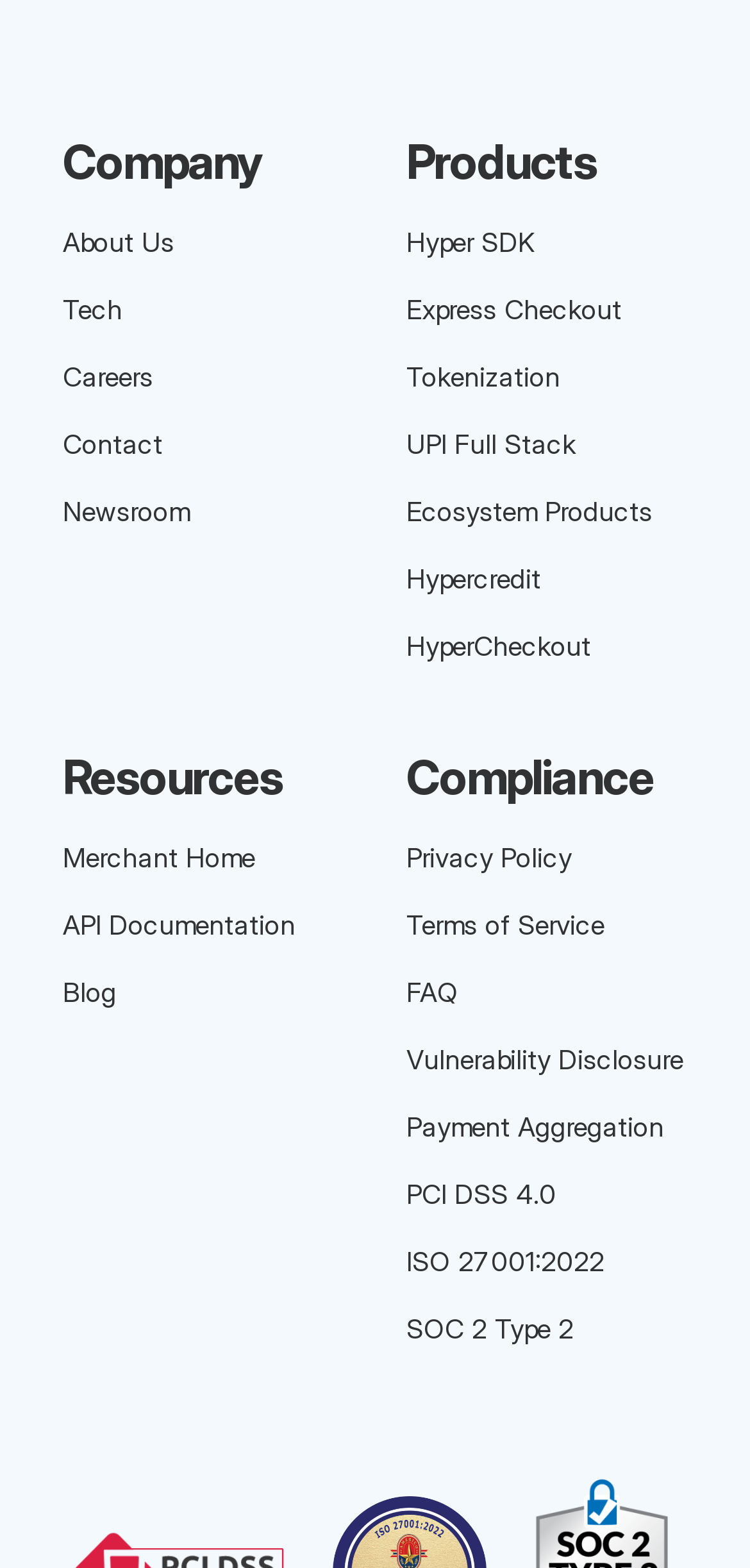Provide the bounding box coordinates for the area that should be clicked to complete the instruction: "Check the Newsroom".

[0.083, 0.304, 0.5, 0.347]